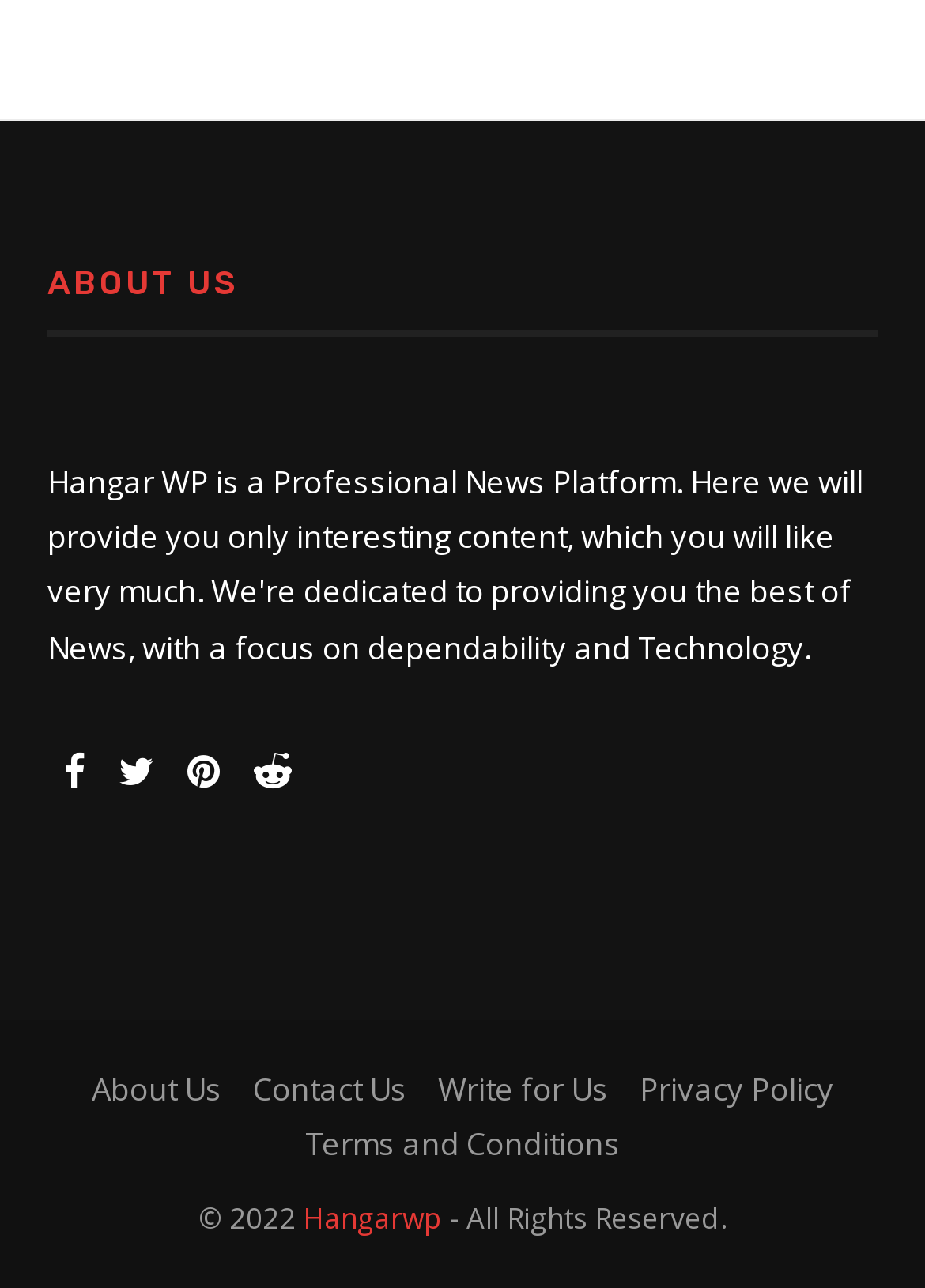Provide a short answer using a single word or phrase for the following question: 
How many social media links are there?

4